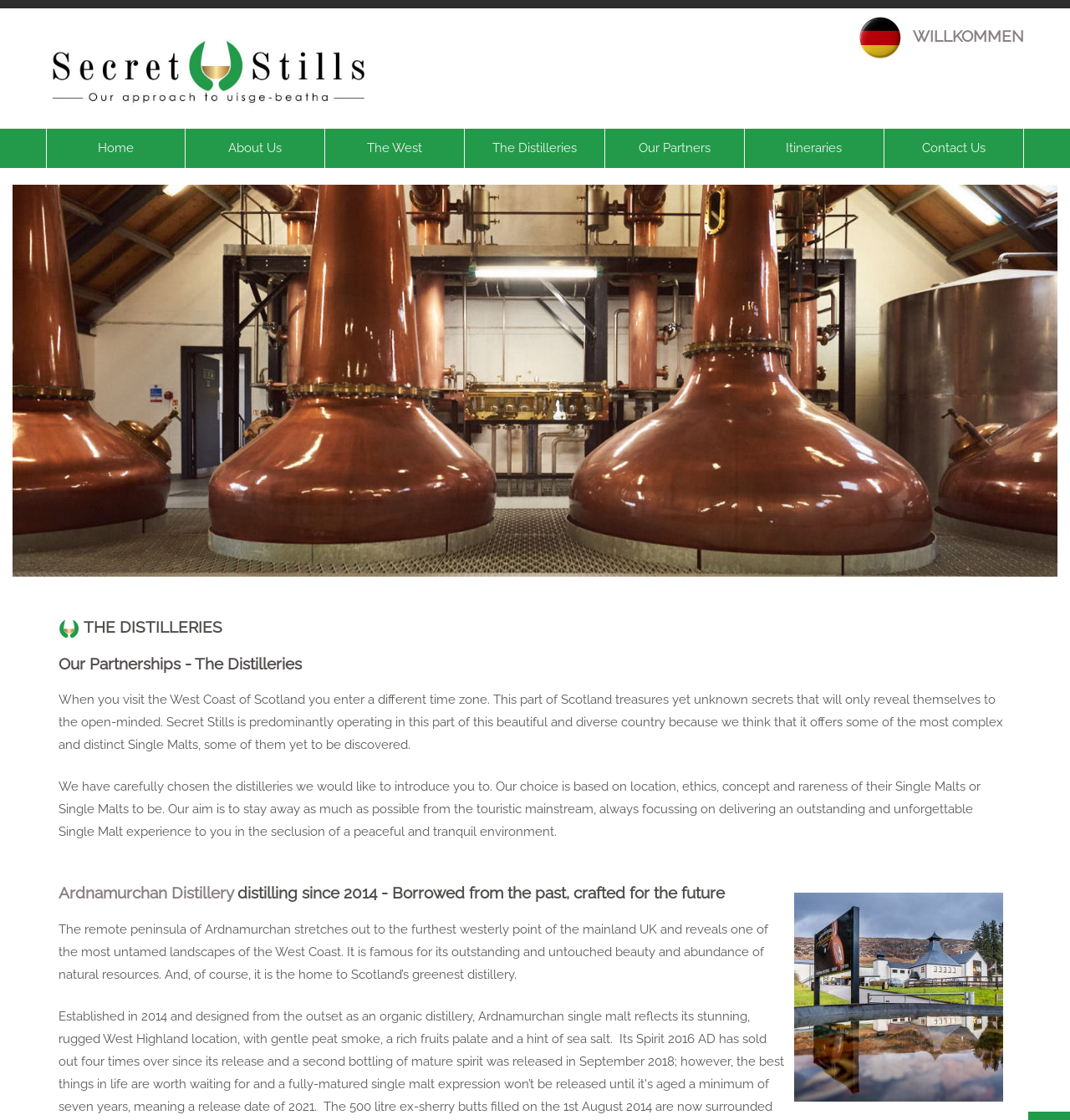Using the details in the image, give a detailed response to the question below:
What is special about Ardnamurchan Distillery?

According to the text on the webpage, Ardnamurchan Distillery is famous for being Scotland's greenest distillery, which is mentioned in the paragraph that describes the distillery.